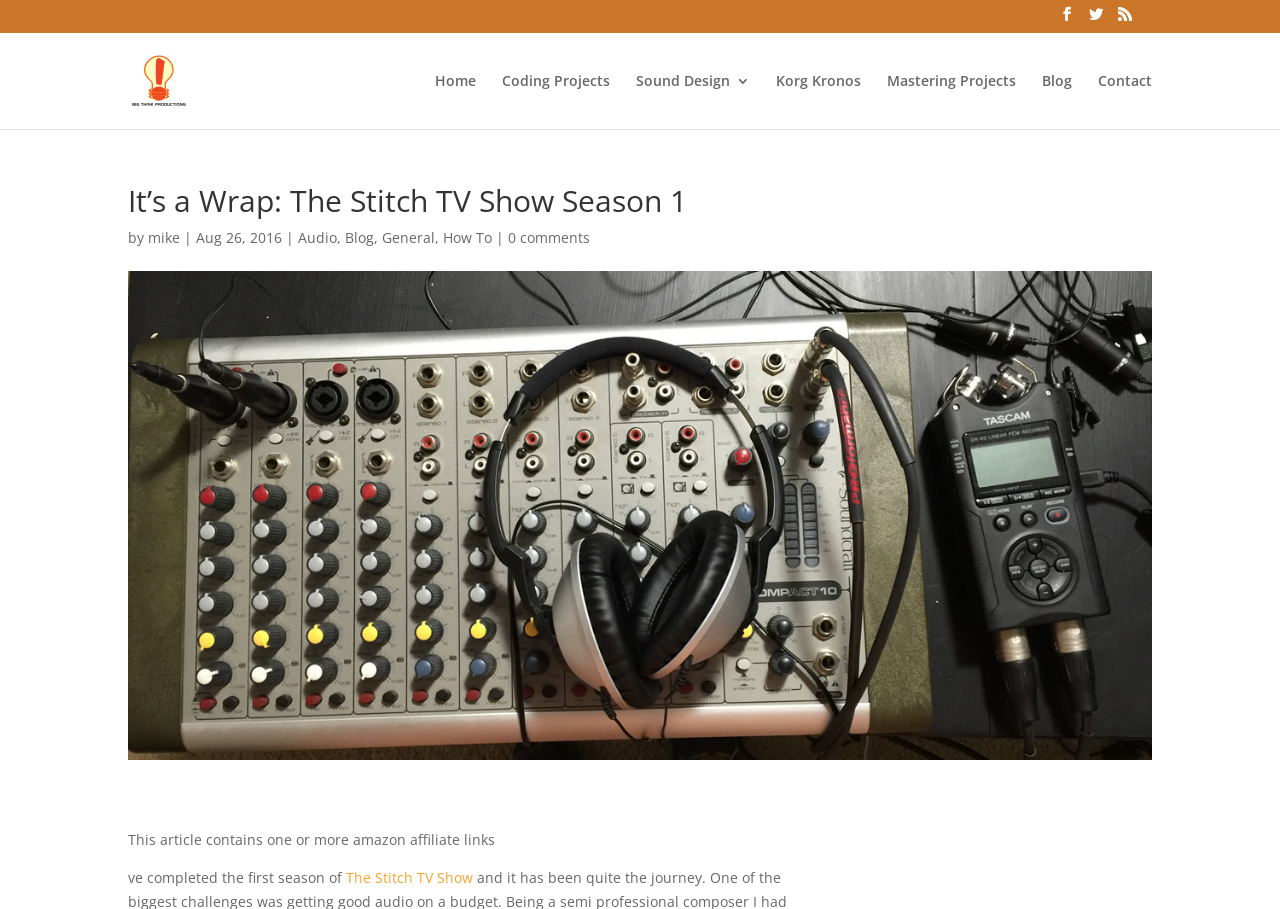Find the bounding box coordinates of the clickable element required to execute the following instruction: "explore the audio category". Provide the coordinates as four float numbers between 0 and 1, i.e., [left, top, right, bottom].

[0.233, 0.251, 0.263, 0.272]